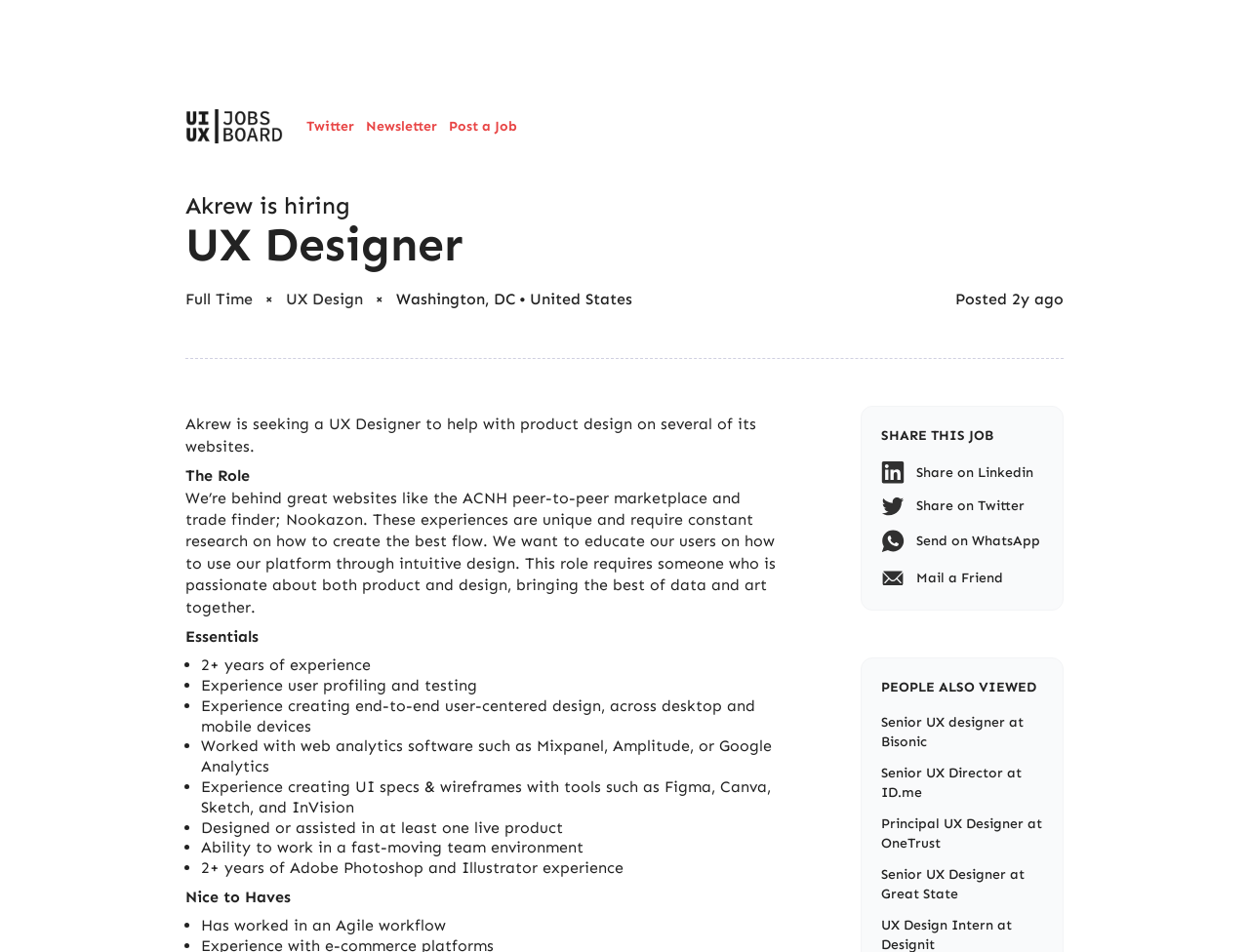Determine the bounding box coordinates of the target area to click to execute the following instruction: "View 'Armani Collezioni' items."

None